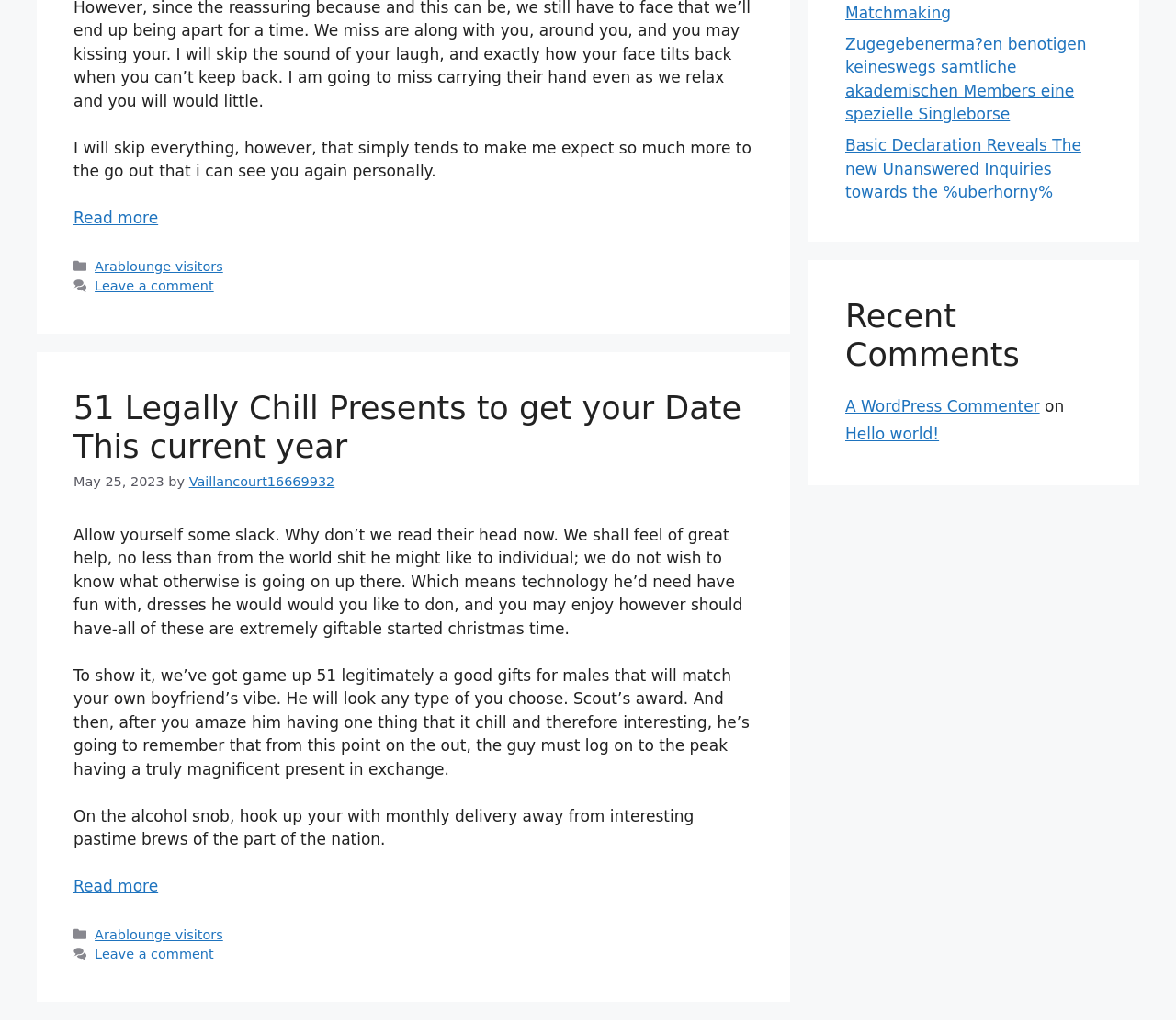Give the bounding box coordinates for the element described as: "name="w2lsubmit" value="Submit >"".

None